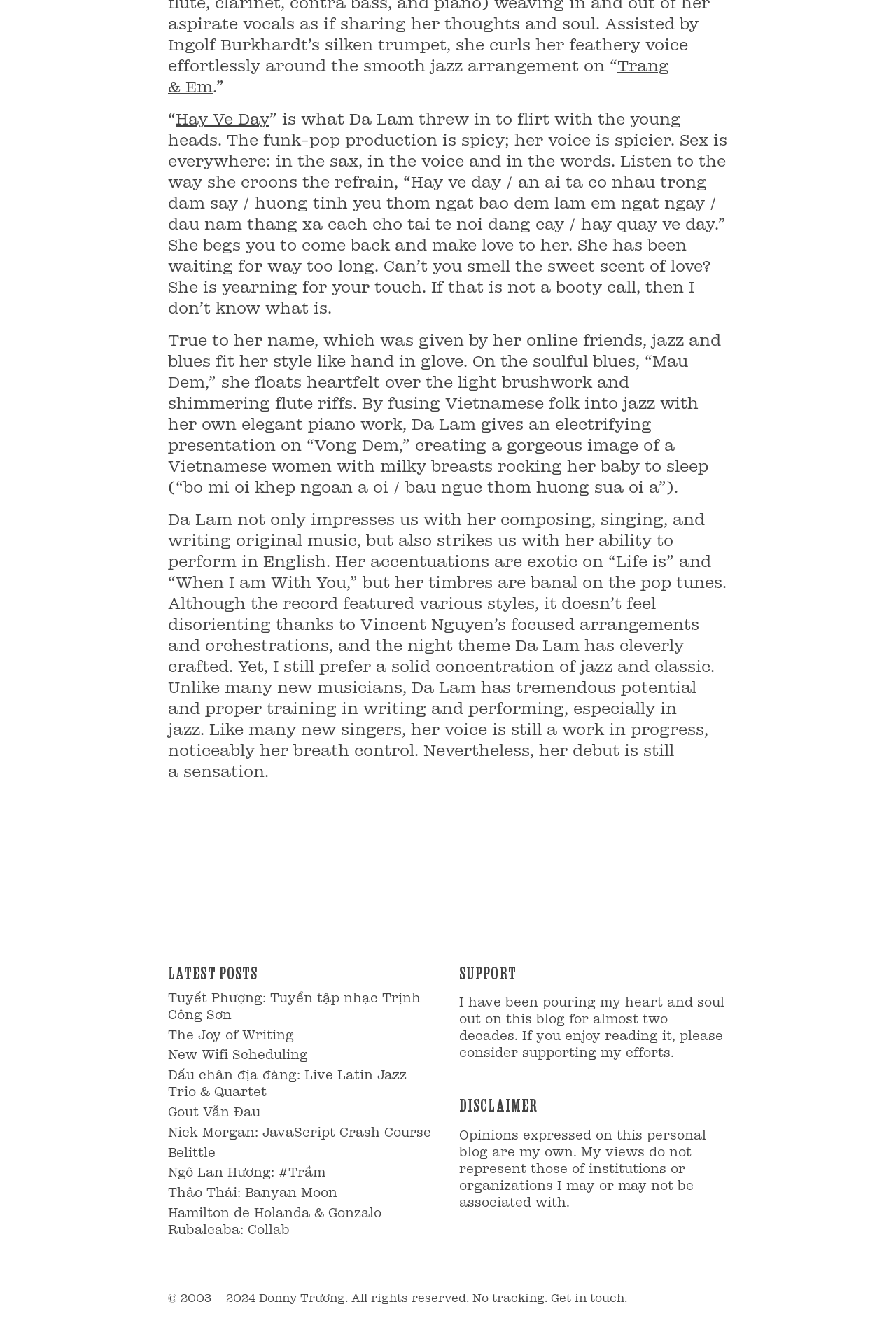Find the bounding box coordinates for the element that must be clicked to complete the instruction: "Read the article about Da Lam's music". The coordinates should be four float numbers between 0 and 1, indicated as [left, top, right, bottom].

[0.188, 0.083, 0.812, 0.238]